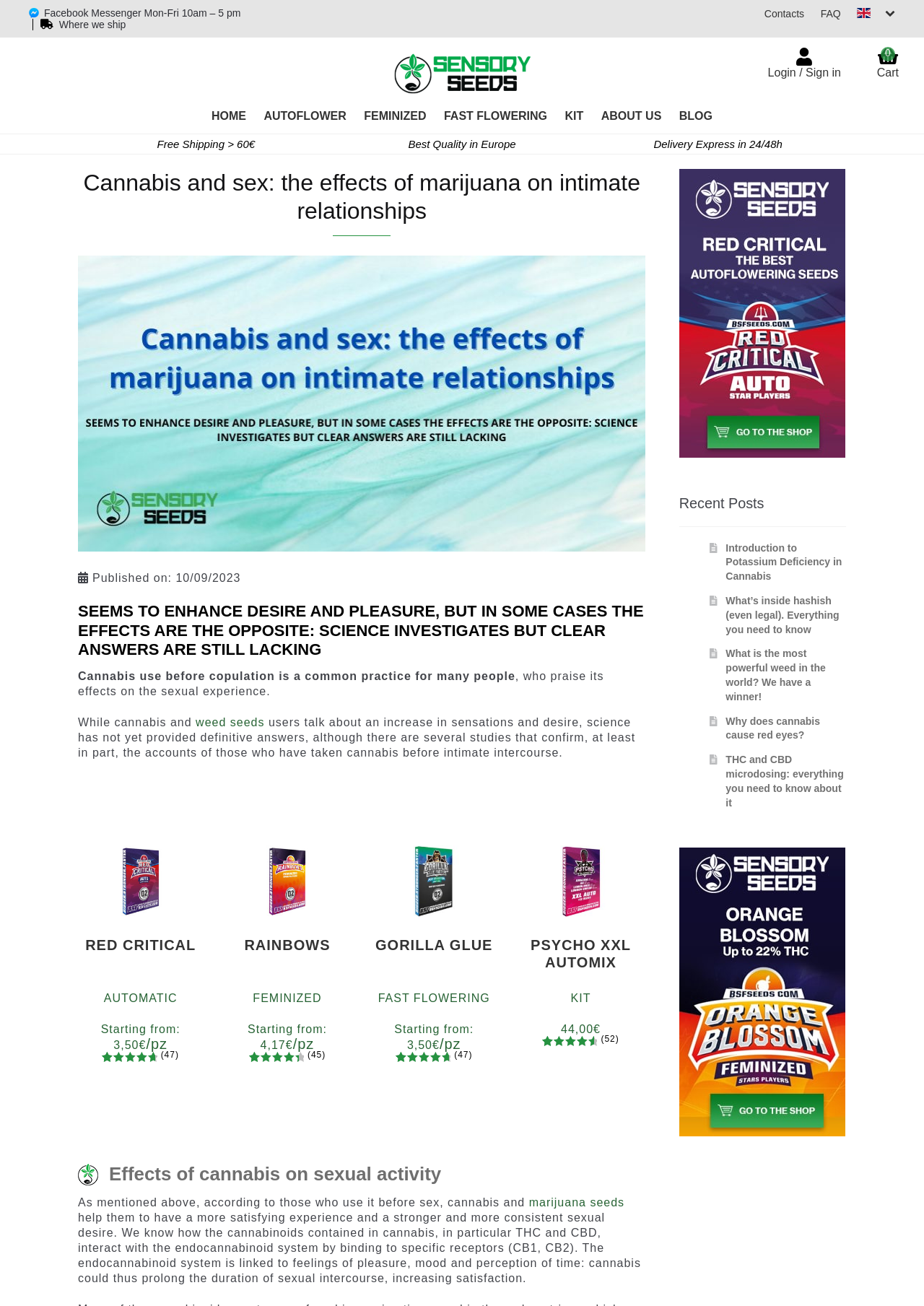Please locate the bounding box coordinates of the element that should be clicked to complete the given instruction: "View the 'Red Critical Auto flower seeds' product".

[0.084, 0.647, 0.22, 0.805]